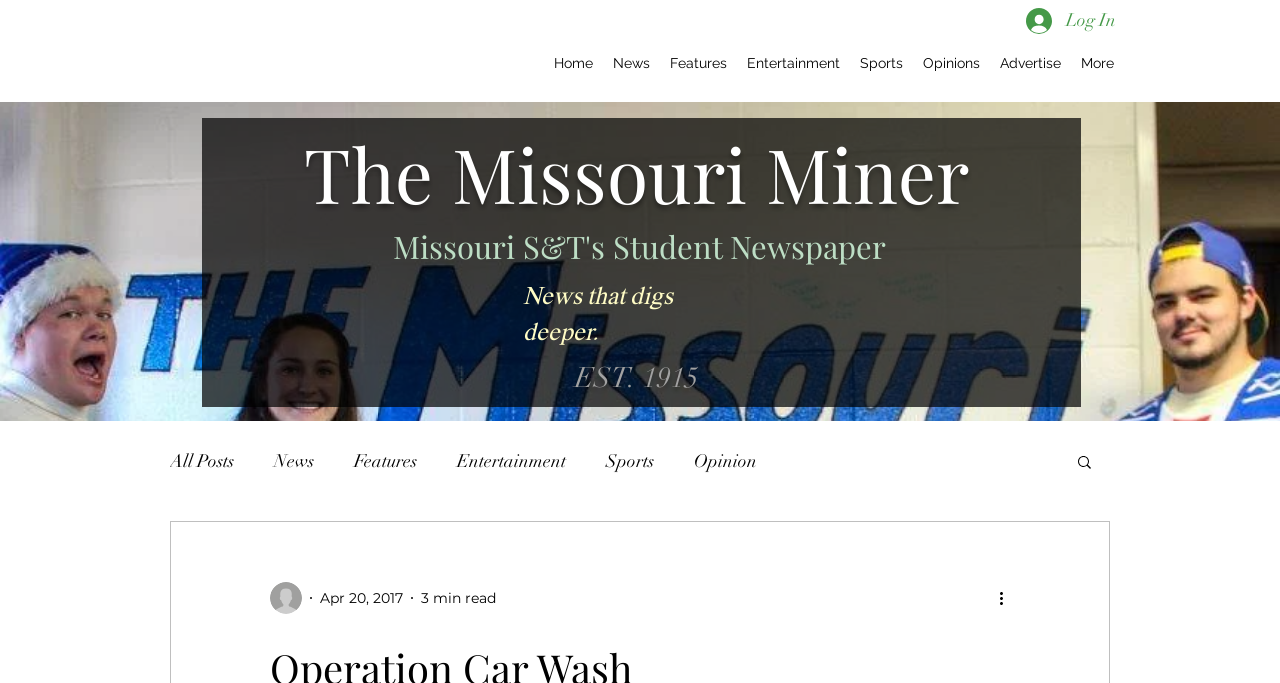Please mark the bounding box coordinates of the area that should be clicked to carry out the instruction: "search for articles".

[0.84, 0.663, 0.855, 0.694]